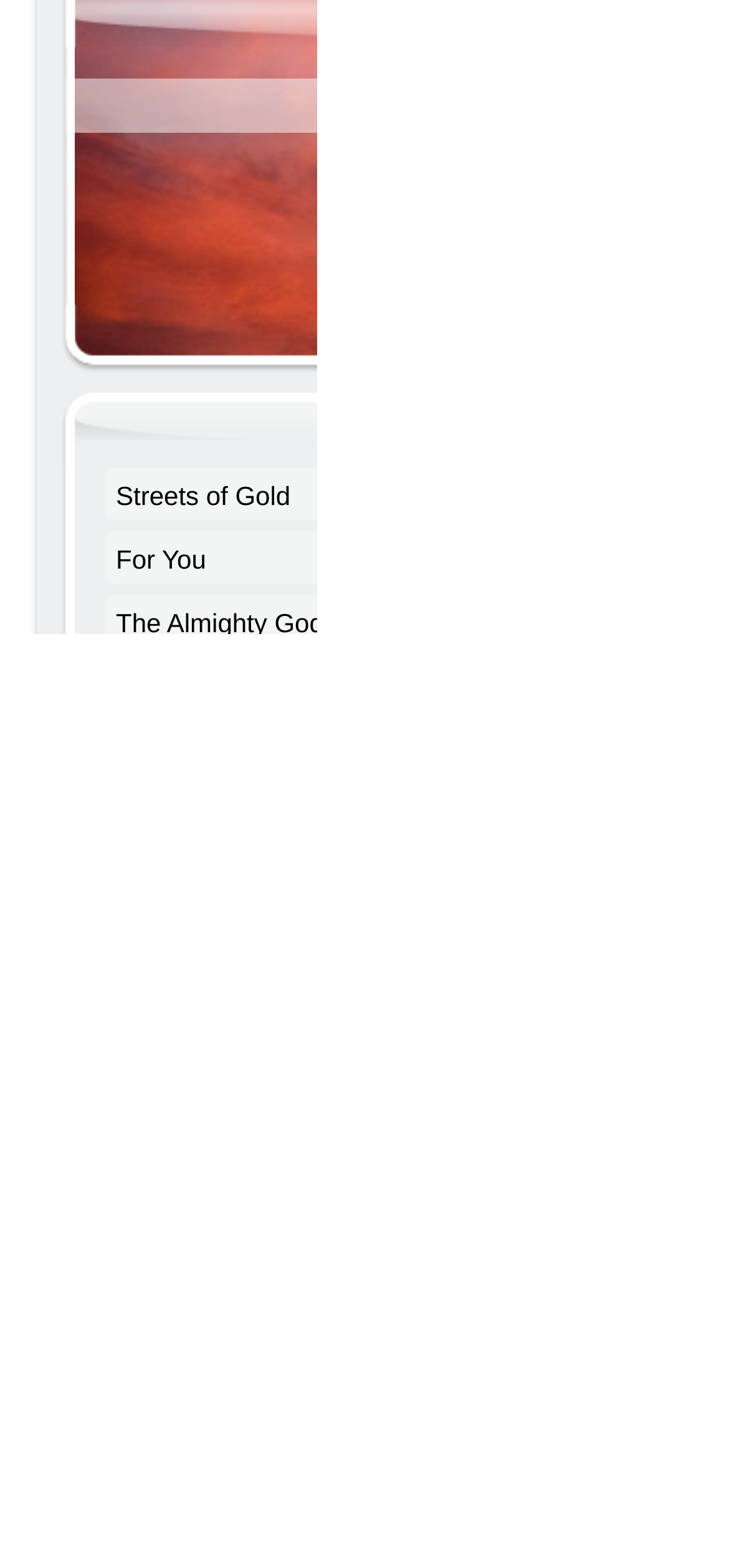Locate the bounding box of the UI element described by: "Numbers" in the given webpage screenshot.

[0.141, 0.704, 0.759, 0.744]